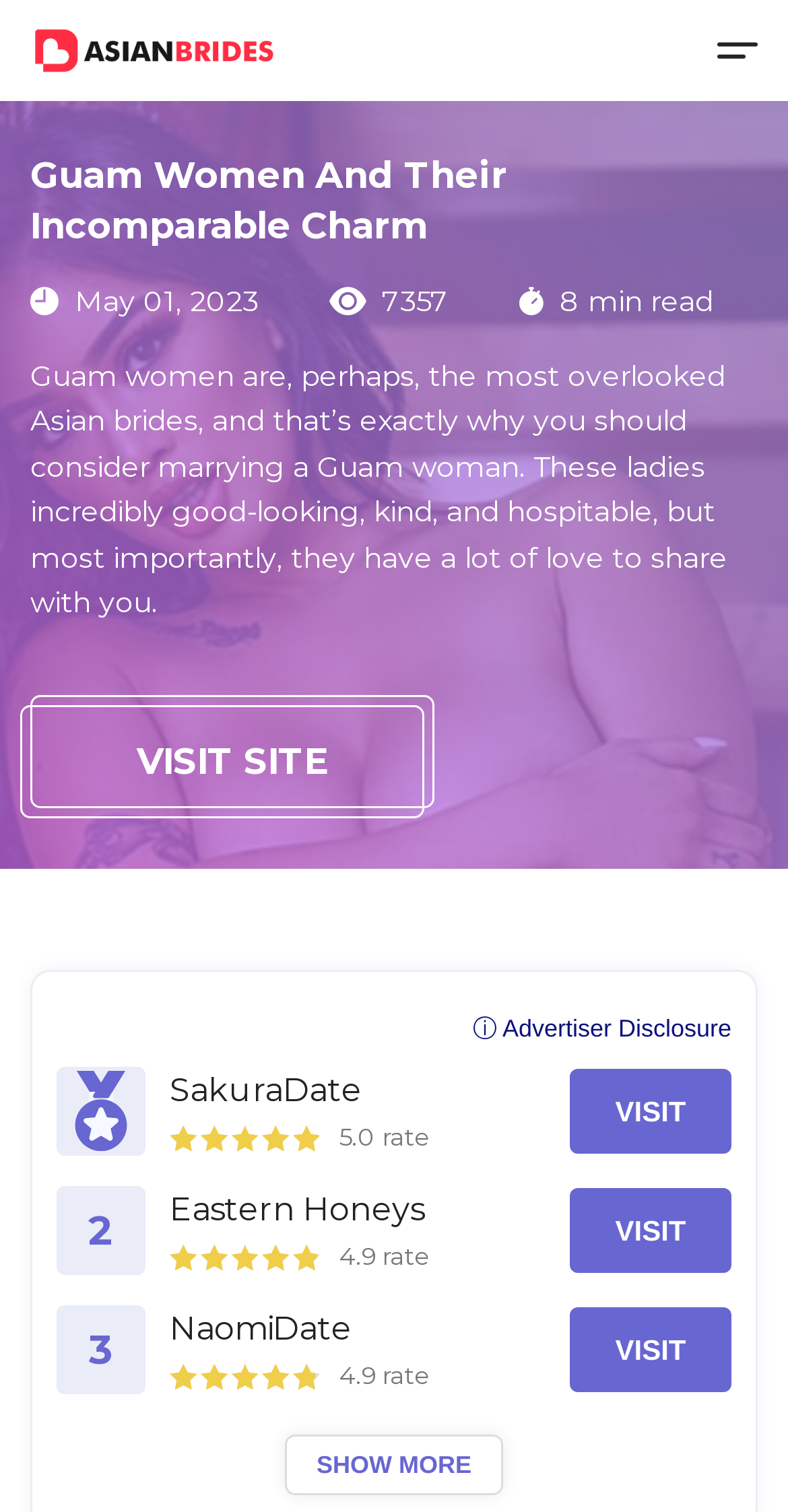Give a succinct answer to this question in a single word or phrase: 
What is the purpose of the 'VISIT SITE' button?

To visit the dating site